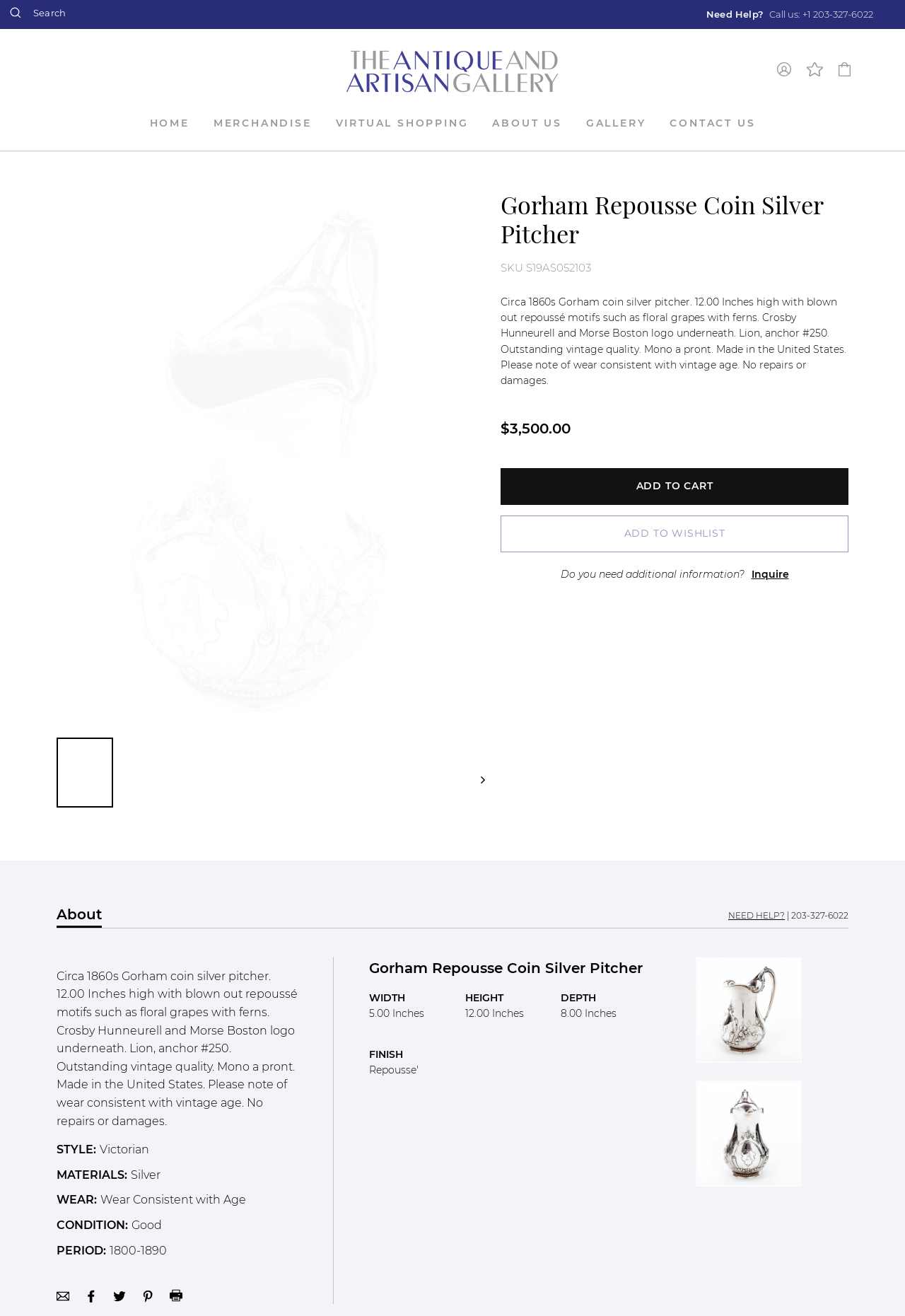What is the style of the pitcher?
Can you give a detailed and elaborate answer to the question?

I found the answer by looking at the 'STYLE:' section, which lists 'Victorian' as the style of the pitcher.